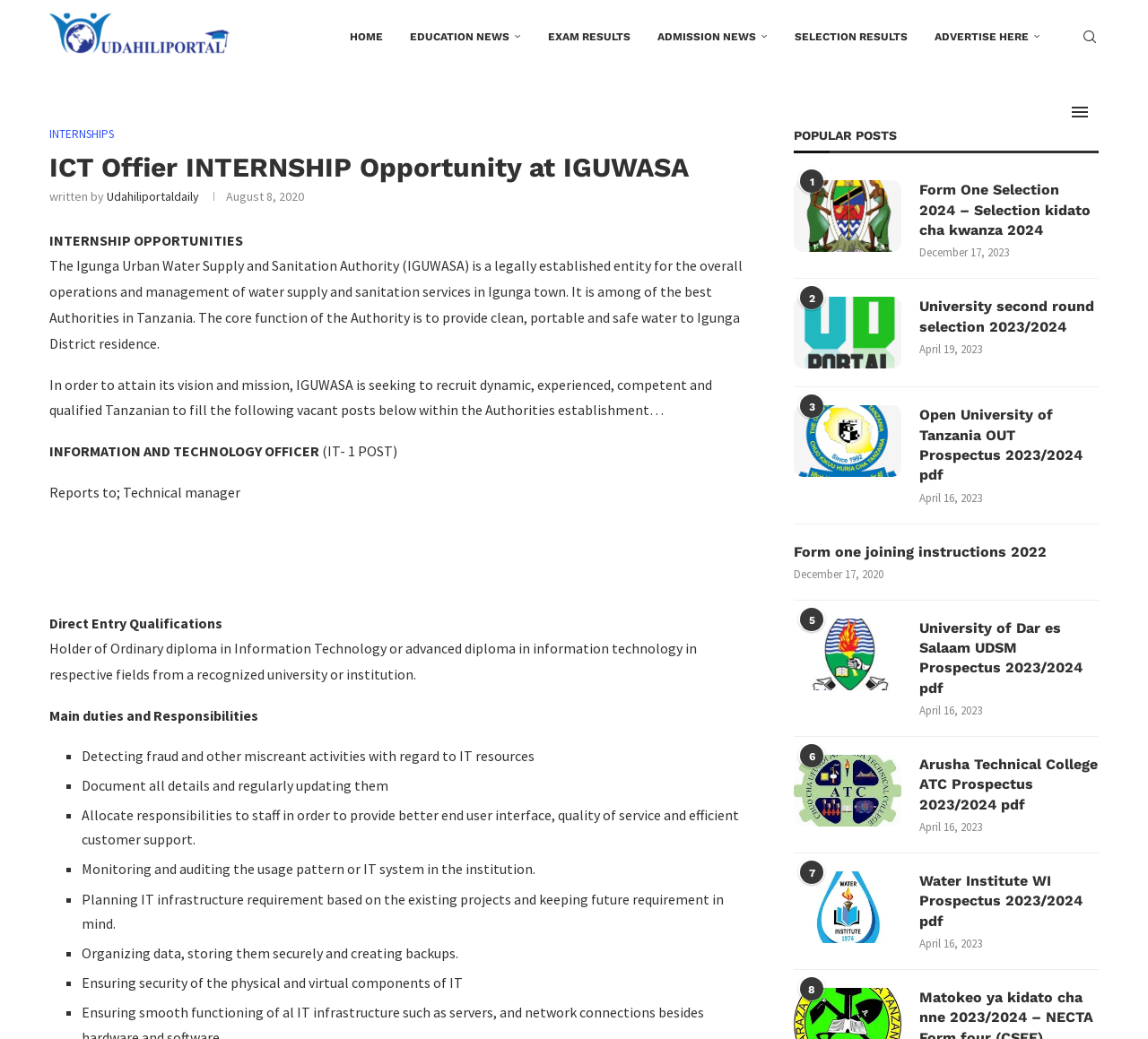Identify the bounding box coordinates of the region that needs to be clicked to carry out this instruction: "Search for something". Provide these coordinates as four float numbers ranging from 0 to 1, i.e., [left, top, right, bottom].

[0.941, 0.001, 0.957, 0.07]